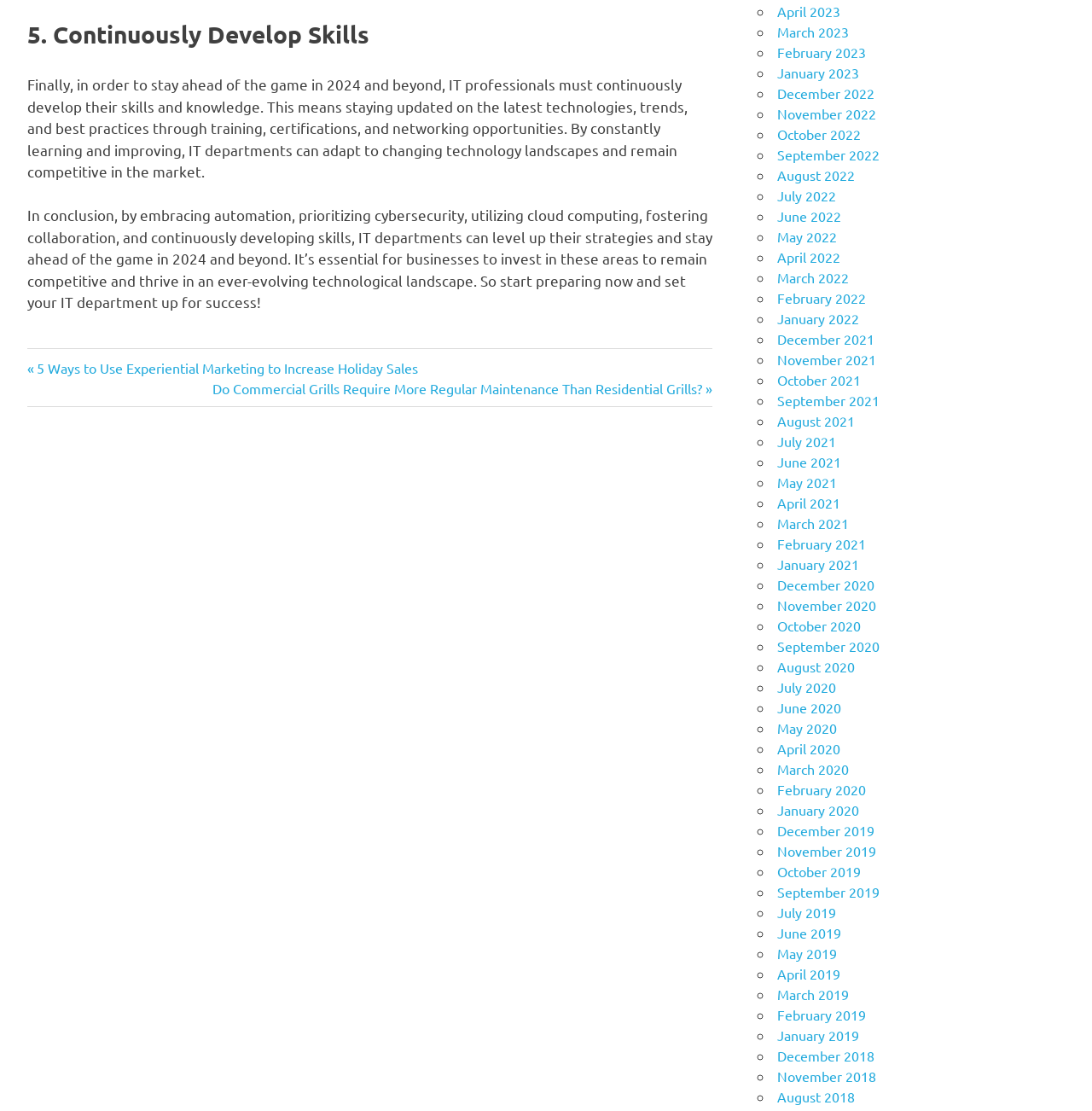Please find and report the bounding box coordinates of the element to click in order to perform the following action: "View posts from April 2023". The coordinates should be expressed as four float numbers between 0 and 1, in the format [left, top, right, bottom].

[0.712, 0.002, 0.77, 0.018]